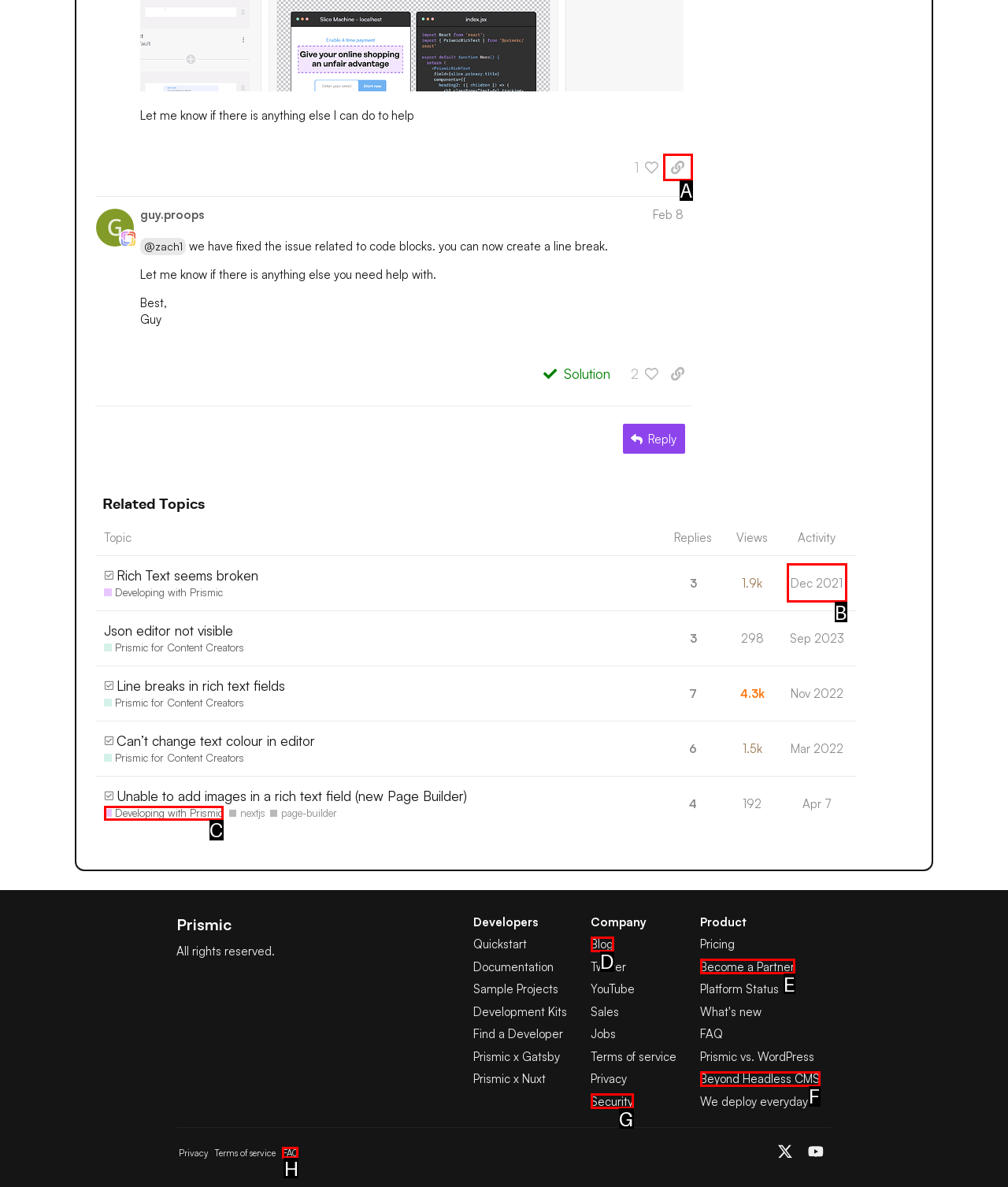Select the appropriate HTML element to click on to finish the task: Copy a link to the post.
Answer with the letter corresponding to the selected option.

A